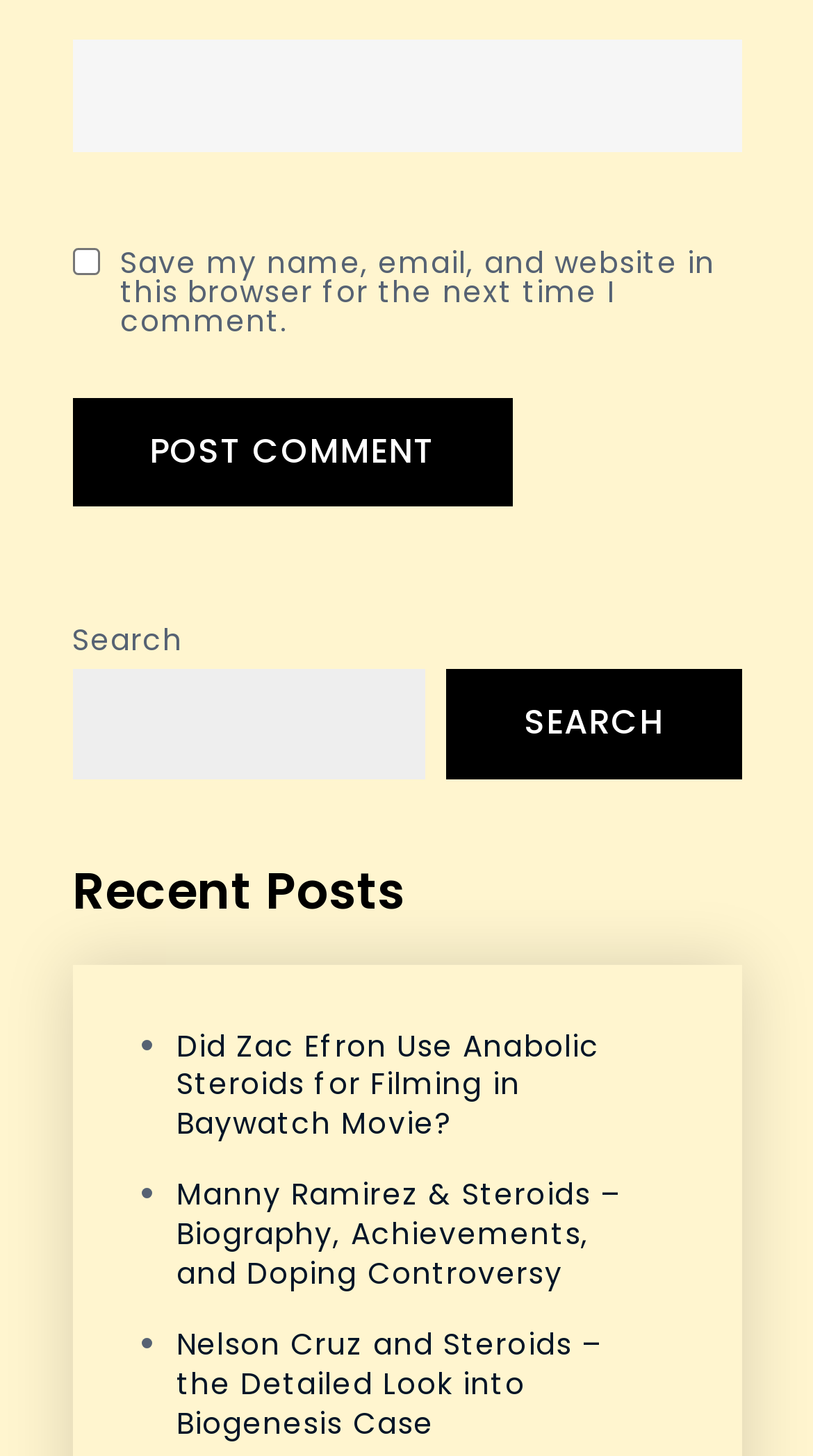Specify the bounding box coordinates of the element's area that should be clicked to execute the given instruction: "read the recent post about Nelson Cruz". The coordinates should be four float numbers between 0 and 1, i.e., [left, top, right, bottom].

[0.217, 0.909, 0.74, 0.991]